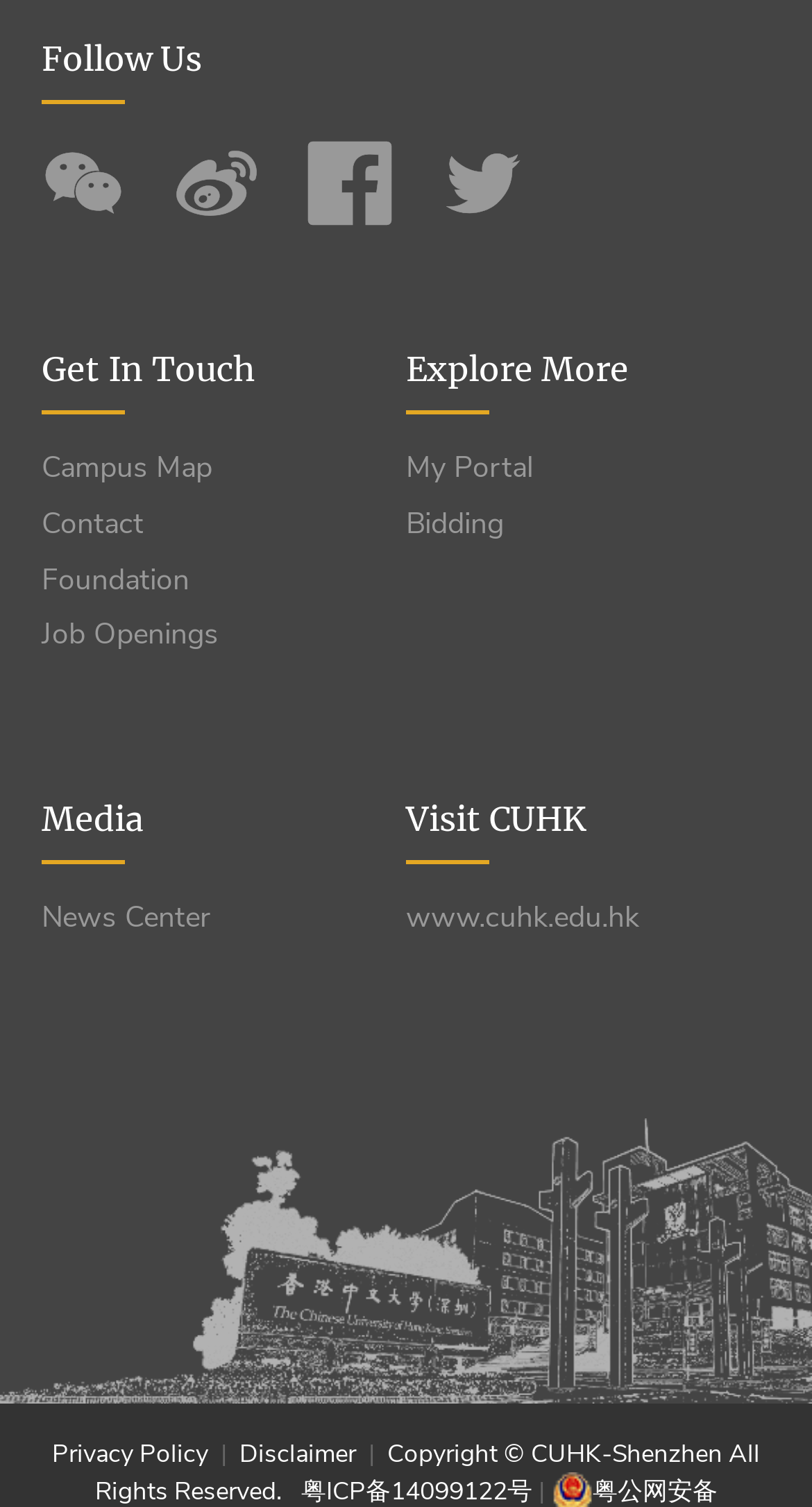Find the bounding box coordinates of the area to click in order to follow the instruction: "Follow us on social media".

[0.051, 0.024, 0.249, 0.052]